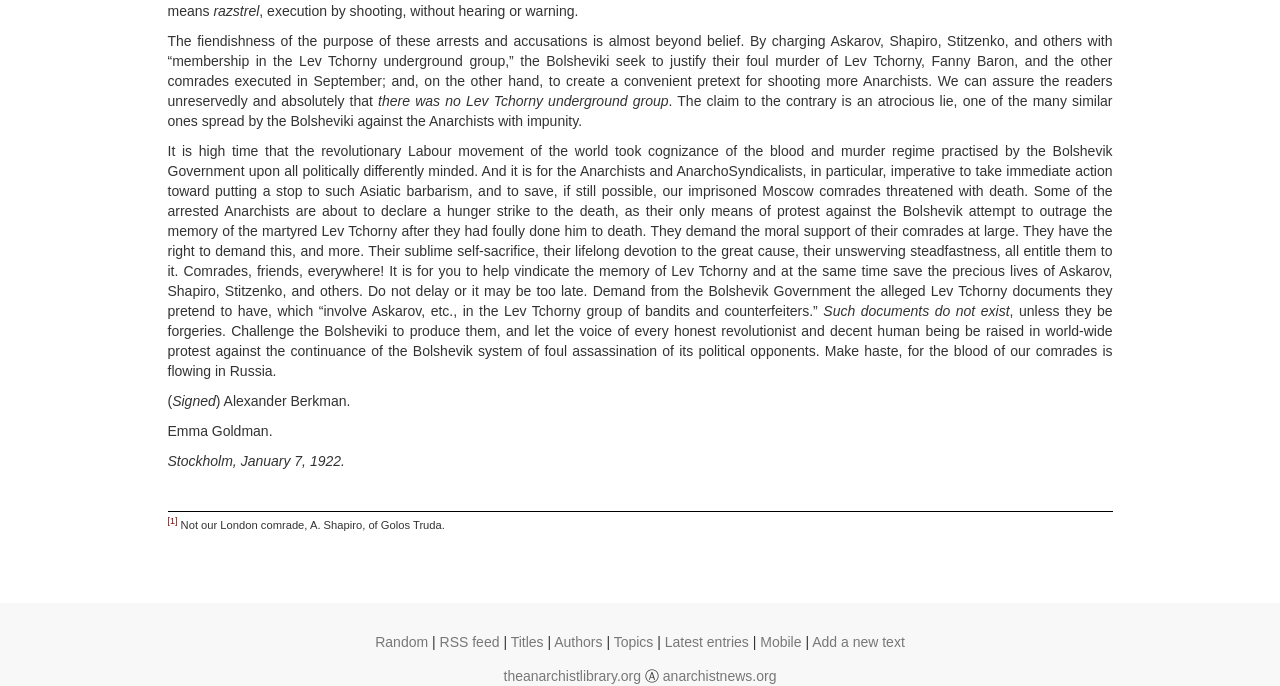Please find the bounding box for the following UI element description. Provide the coordinates in (top-left x, top-left y, bottom-right x, bottom-right y) format, with values between 0 and 1: Latest entries

[0.519, 0.925, 0.585, 0.948]